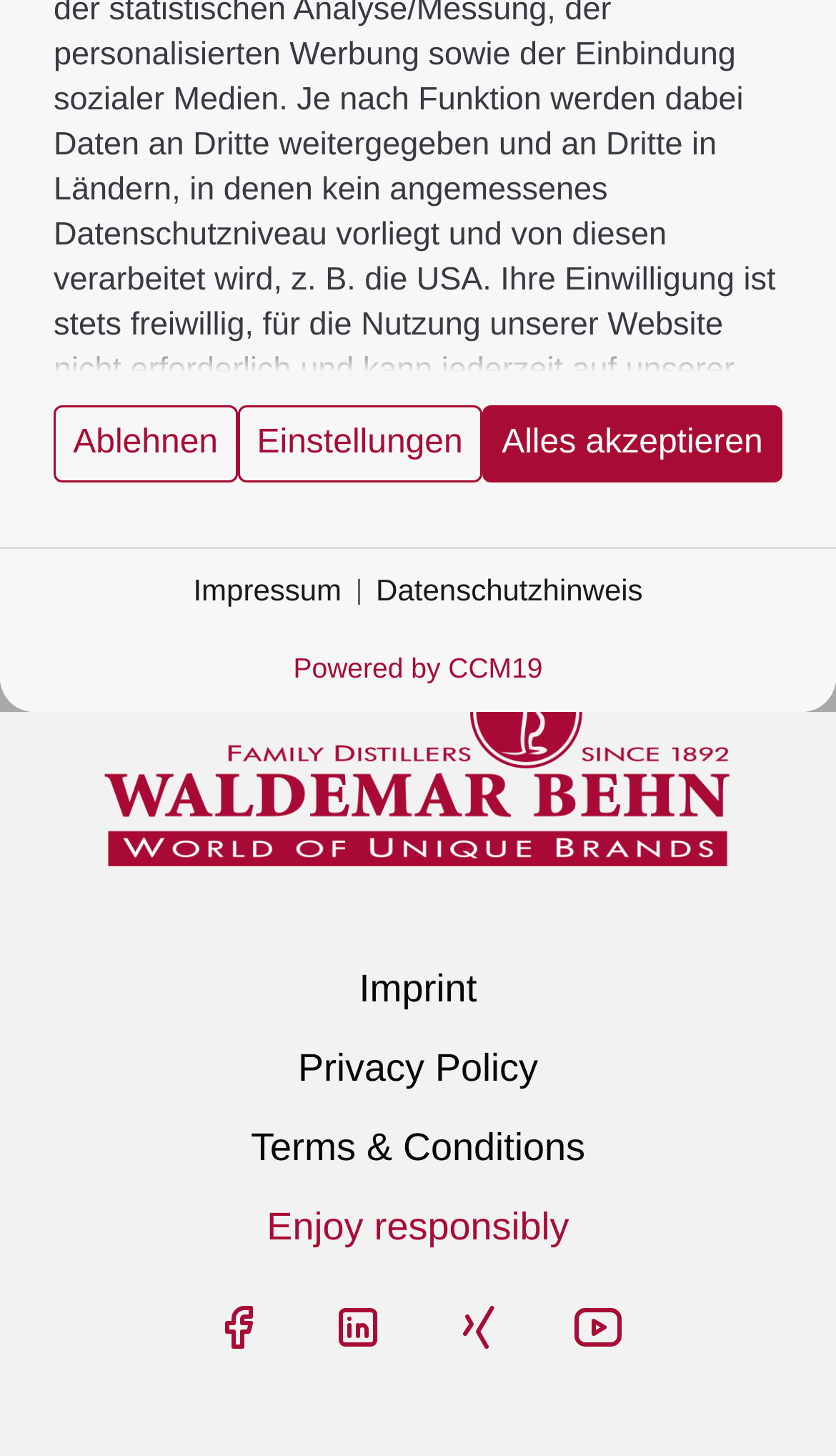Find the bounding box coordinates for the HTML element described as: "Terms & Conditions". The coordinates should consist of four float values between 0 and 1, i.e., [left, top, right, bottom].

[0.3, 0.773, 0.7, 0.804]